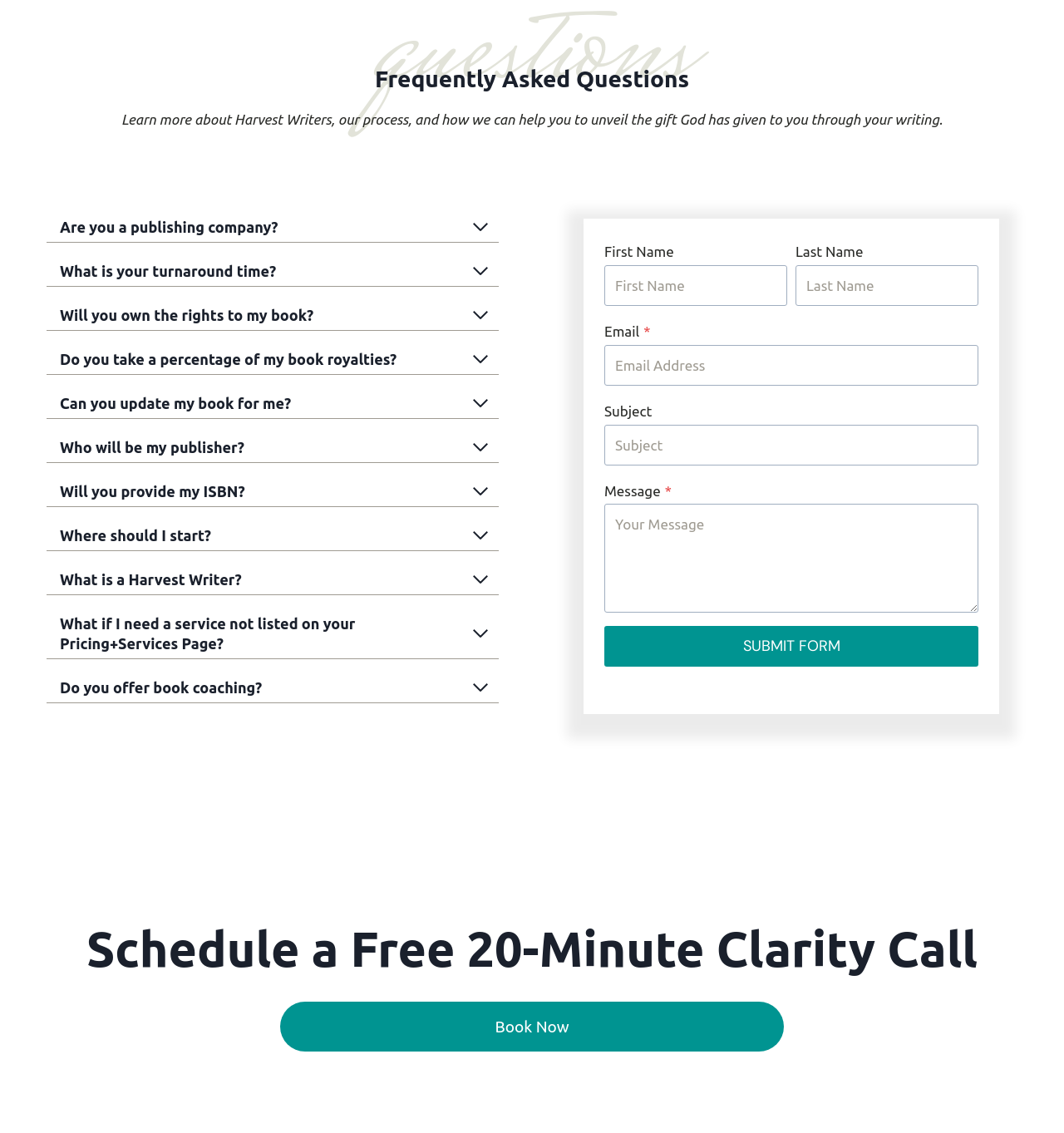Locate the bounding box coordinates of the element that should be clicked to execute the following instruction: "Enter your first name".

[0.568, 0.234, 0.74, 0.27]